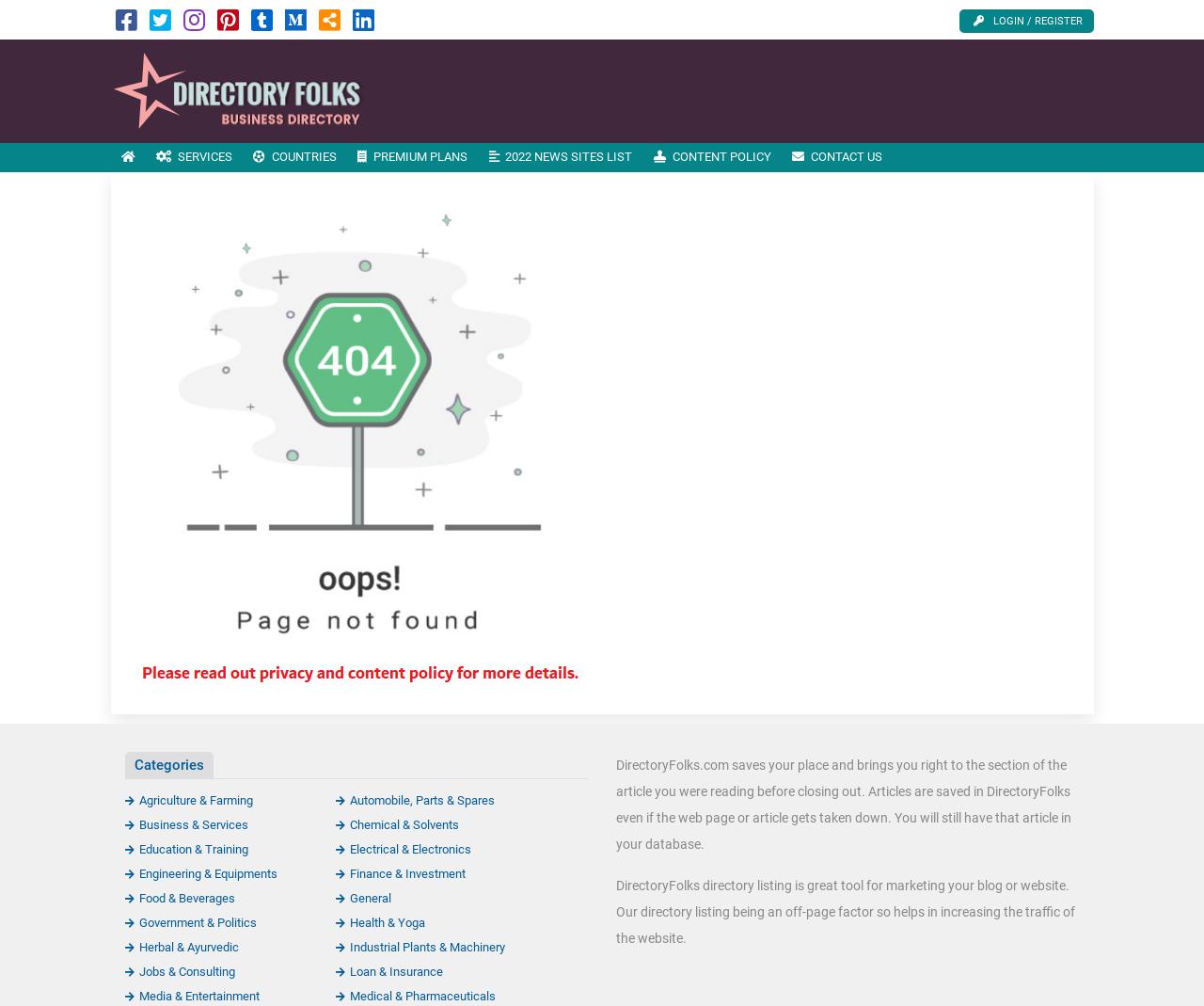Can you find the bounding box coordinates for the element that needs to be clicked to execute this instruction: "Read the CONTENT POLICY"? The coordinates should be given as four float numbers between 0 and 1, i.e., [left, top, right, bottom].

[0.534, 0.142, 0.649, 0.171]